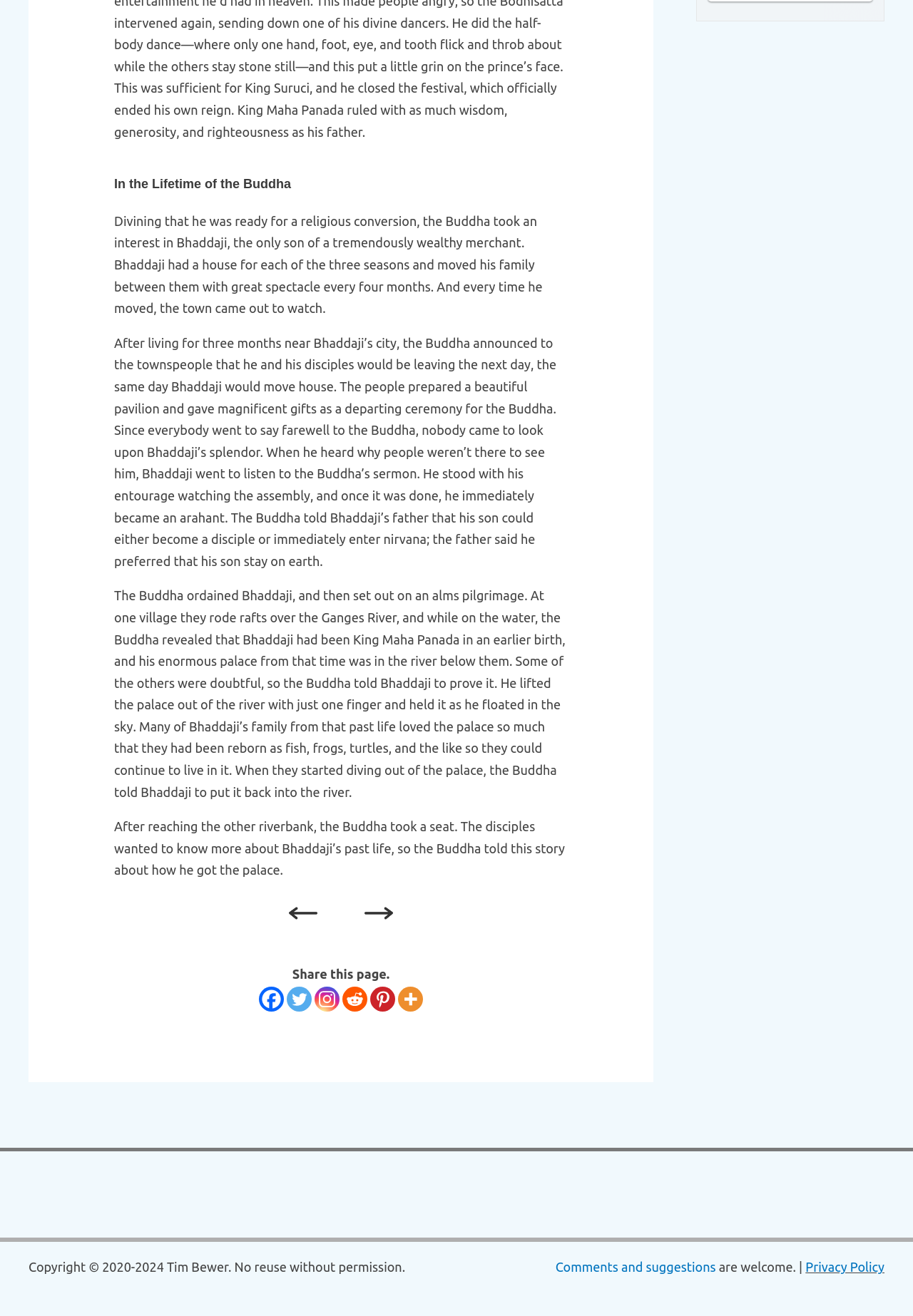Find the bounding box coordinates of the clickable area required to complete the following action: "Click the next arrow".

[0.399, 0.687, 0.431, 0.698]